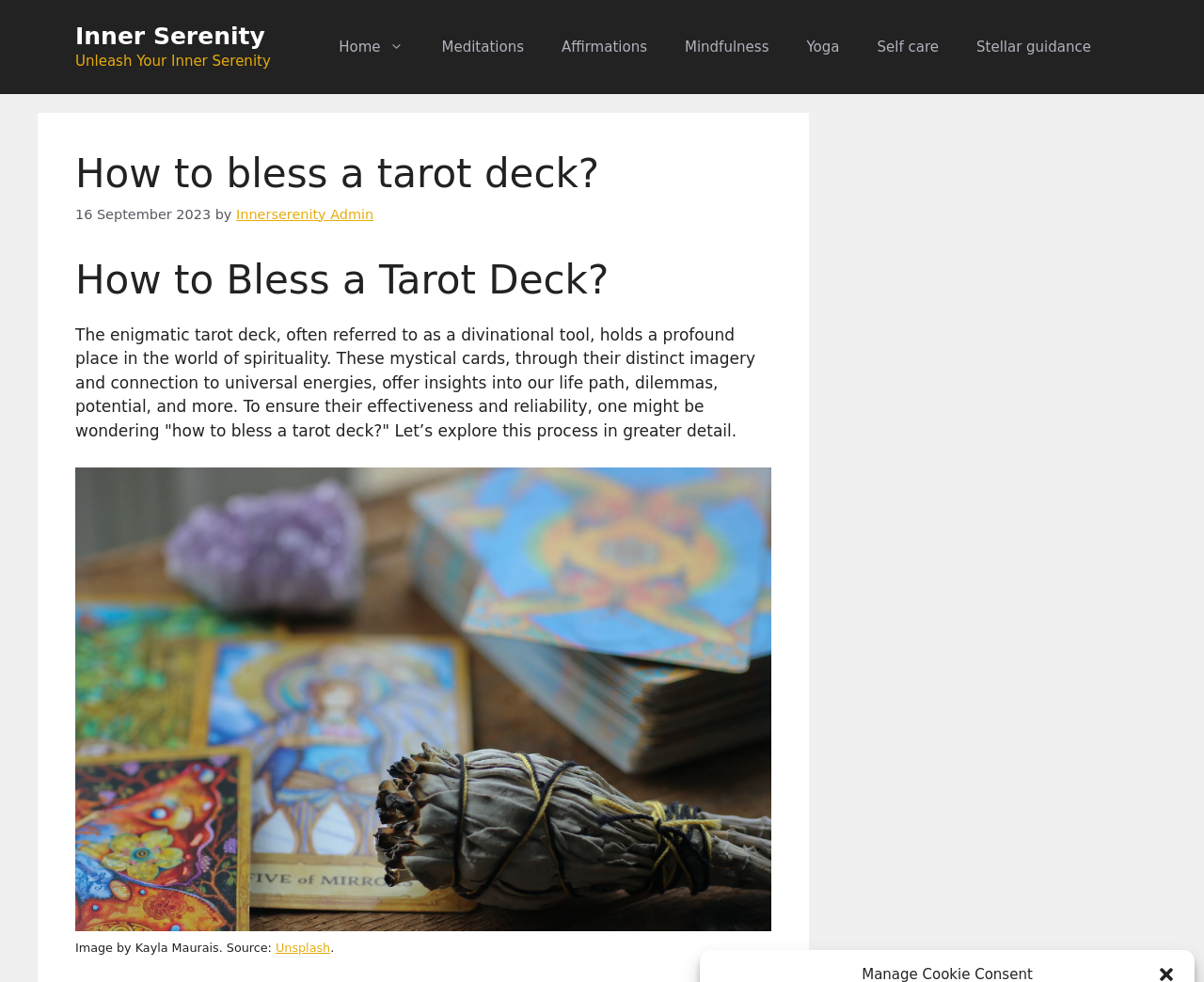Analyze the image and deliver a detailed answer to the question: What is the date of the article?

The date of the article can be found below the heading, which reads '16 September 2023'.